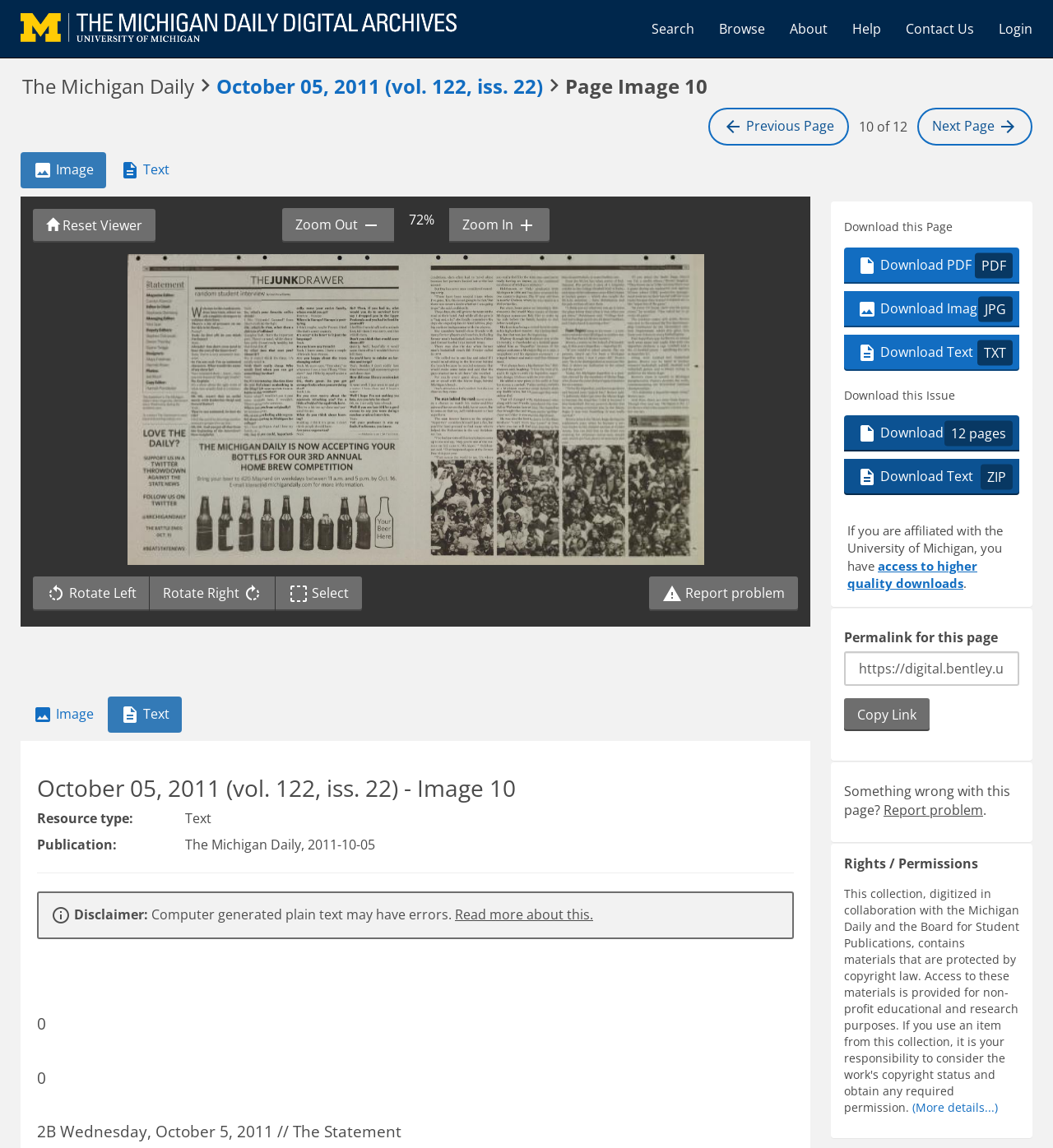Please study the image and answer the question comprehensively:
What are the available download formats for this page?

I found the answer by looking at the links under the heading 'Download this Page' which provide options to download the page in different formats.